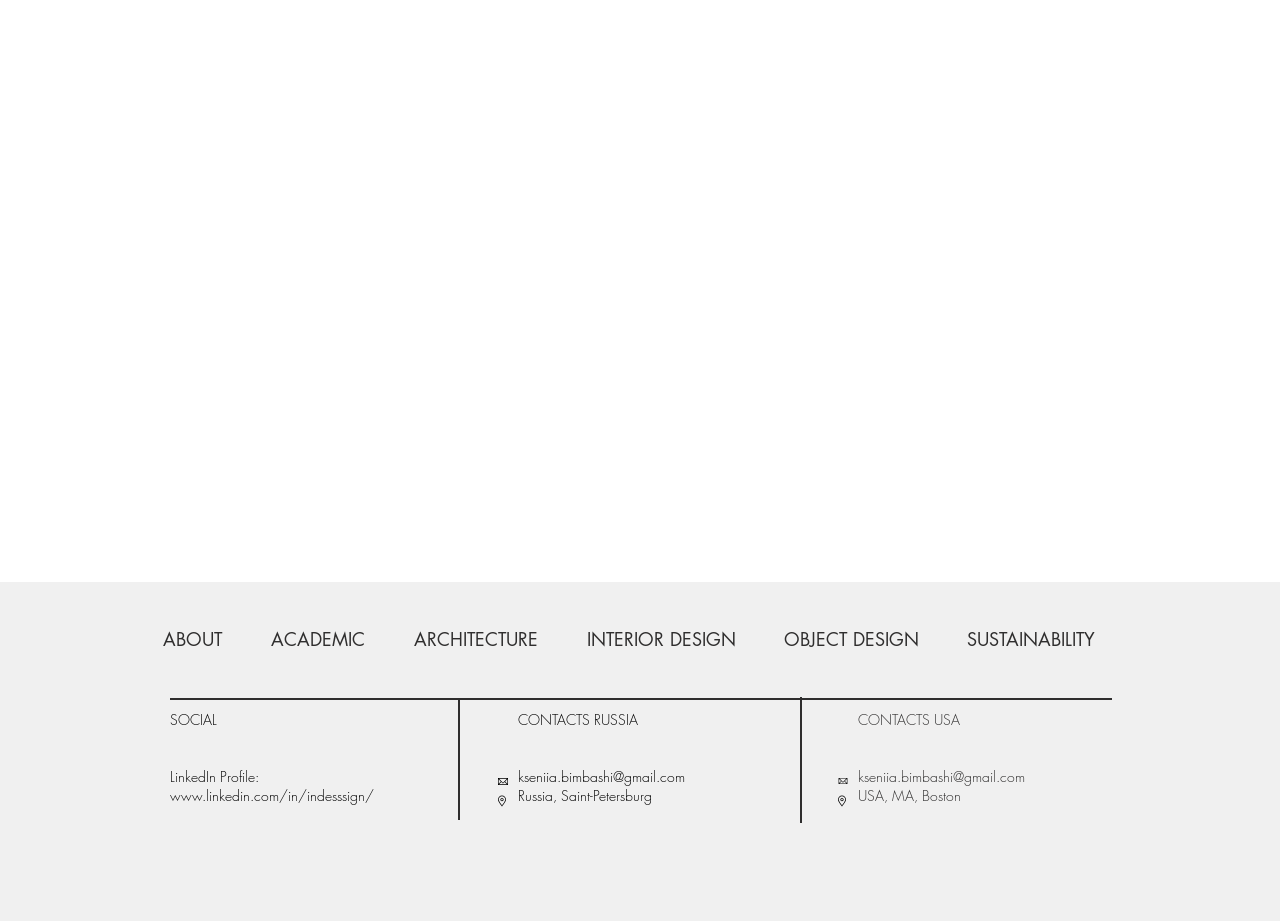Determine the bounding box coordinates in the format (top-left x, top-left y, bottom-right x, bottom-right y). Ensure all values are floating point numbers between 0 and 1. Identify the bounding box of the UI element described by: INTERIOR DESIGN

[0.439, 0.668, 0.594, 0.72]